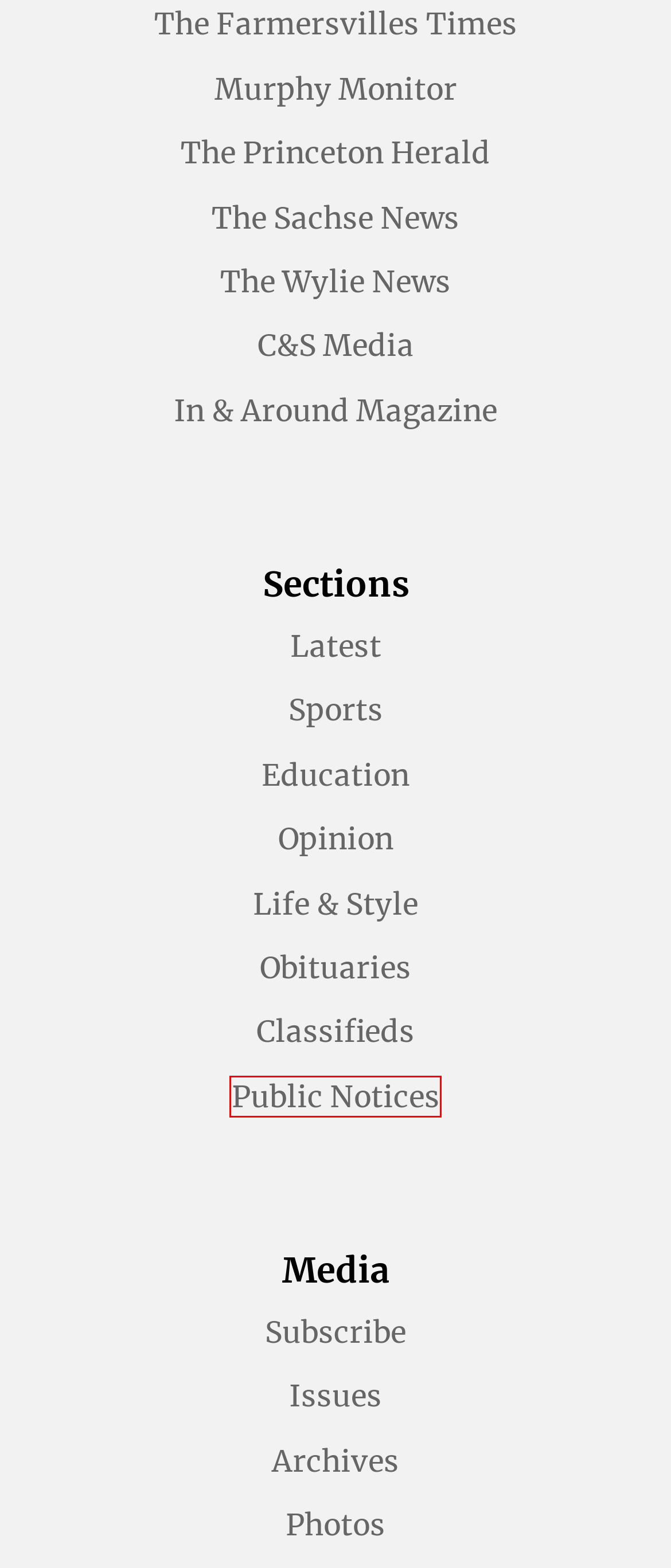With the provided screenshot showing a webpage and a red bounding box, determine which webpage description best fits the new page that appears after clicking the element inside the red box. Here are the options:
A. Wylie News | Todays News
B. Princeton Herald | Princeton Herald
C. Murphy Monitor | Todays News
D. Home-Sachse News
E. In & Around  – Lifestyle & Home Magazine
F. Sachse News | Today's news
G. Farmersville Times | Todays News
H. Public Notices | Sachse News

H